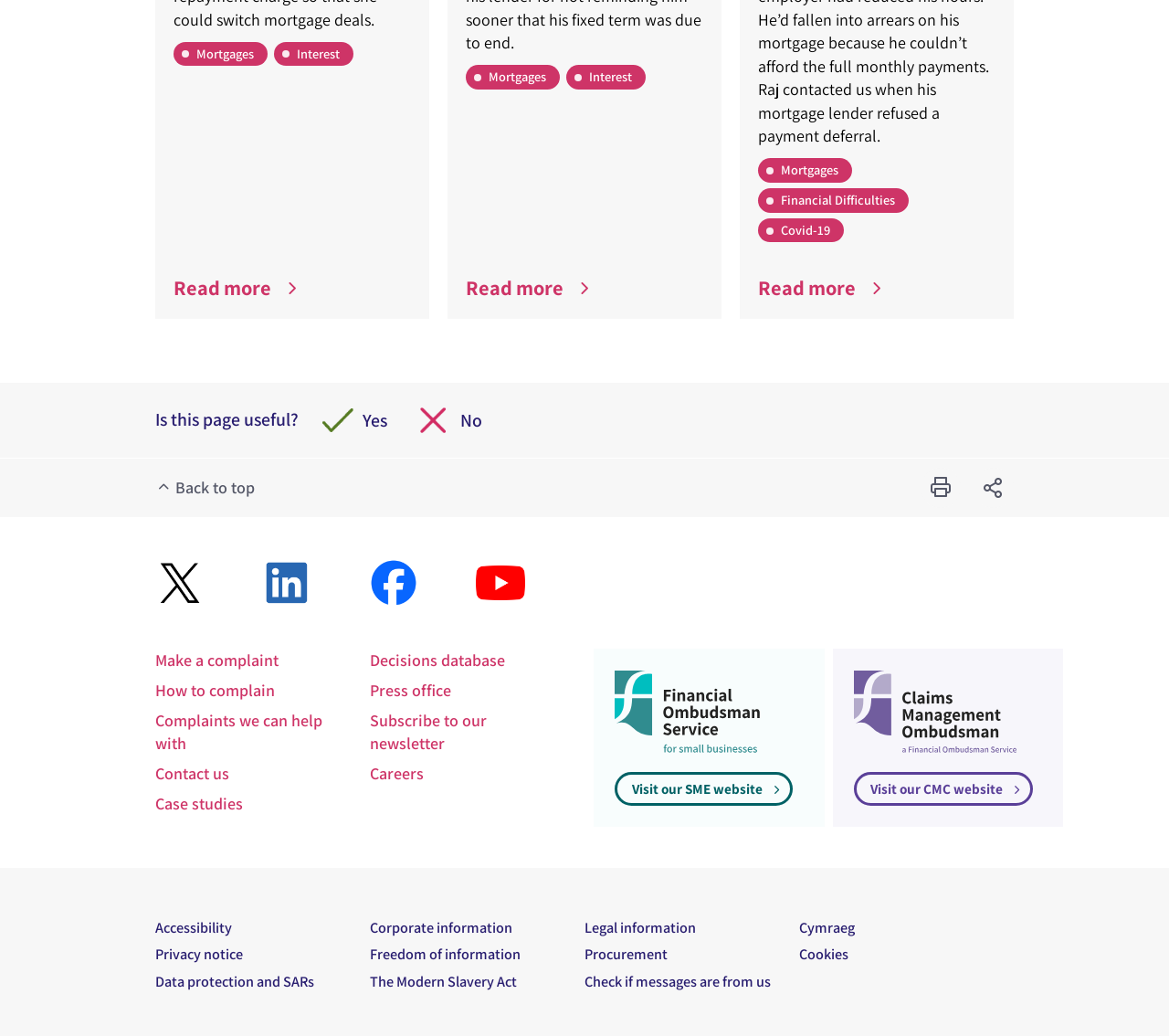Provide the bounding box coordinates of the HTML element this sentence describes: "Share this page". The bounding box coordinates consist of four float numbers between 0 and 1, i.e., [left, top, right, bottom].

[0.833, 0.452, 0.867, 0.491]